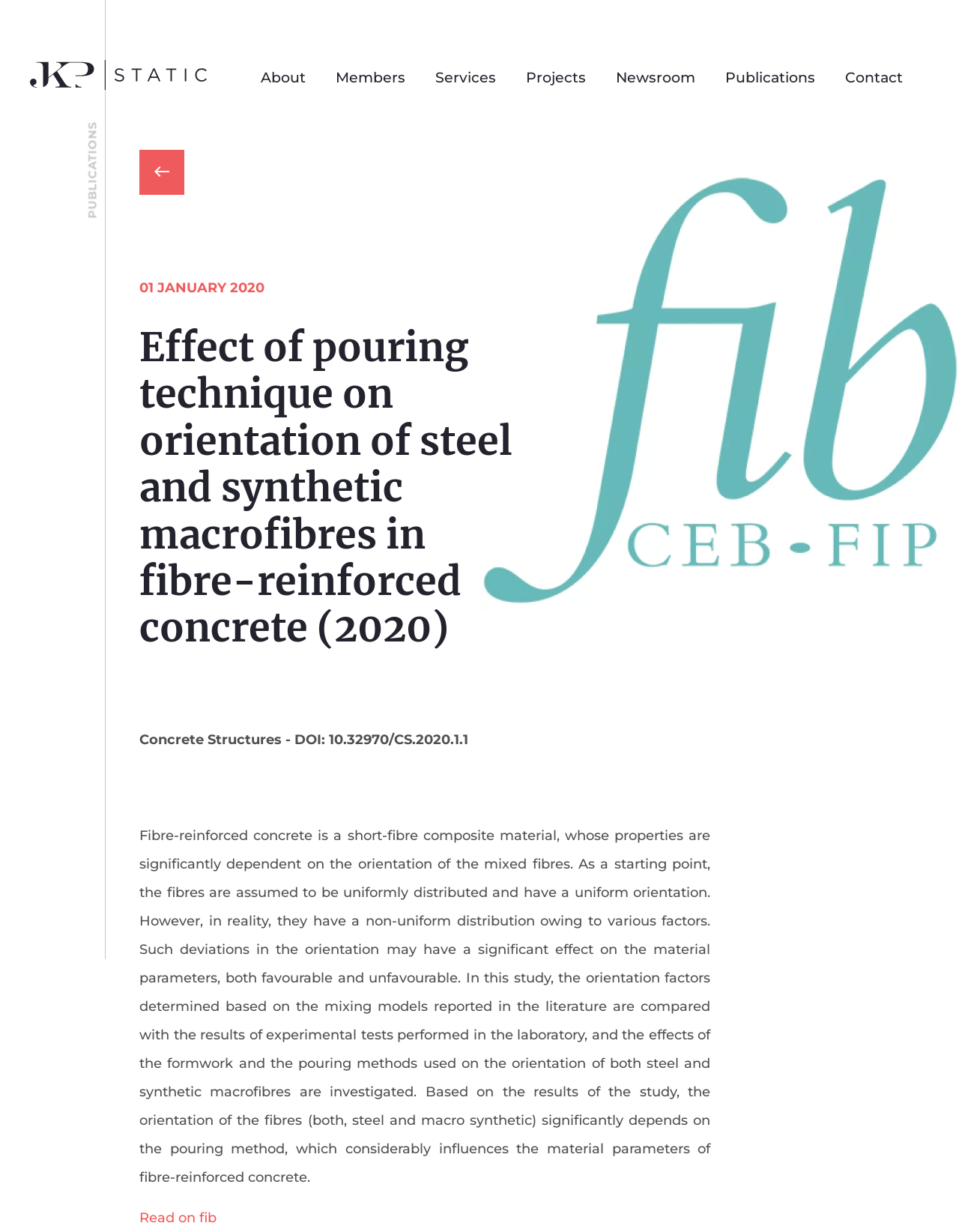Using the provided element description: "Newsroom", identify the bounding box coordinates. The coordinates should be four floats between 0 and 1 in the order [left, top, right, bottom].

[0.642, 0.056, 0.725, 0.07]